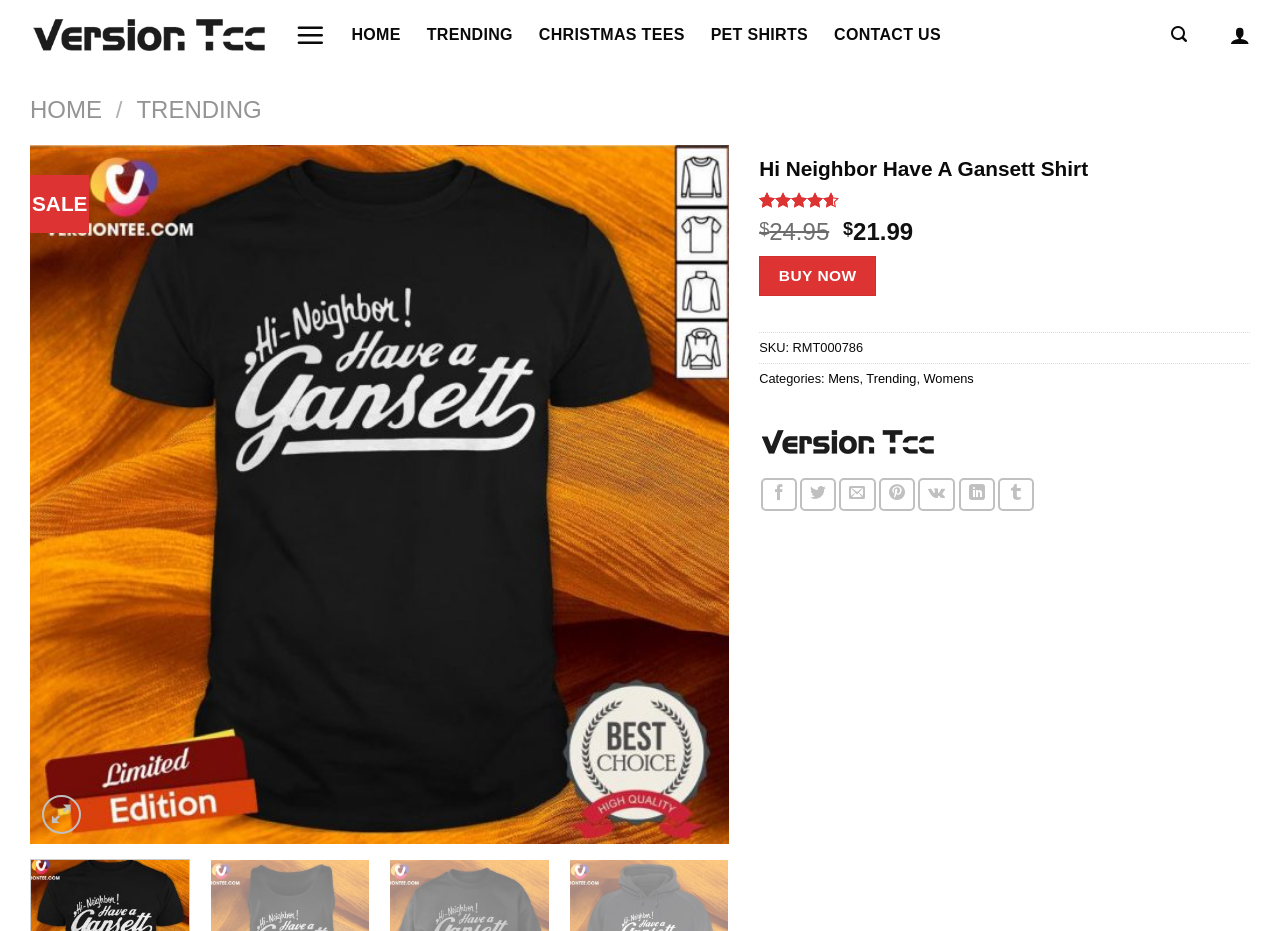Please provide a detailed answer to the question below by examining the image:
What is the category of the shirt?

I found the answer by looking at the link elements with the text 'Mens' and 'Trending' which are located near the product description, indicating that they are the categories of the shirt.